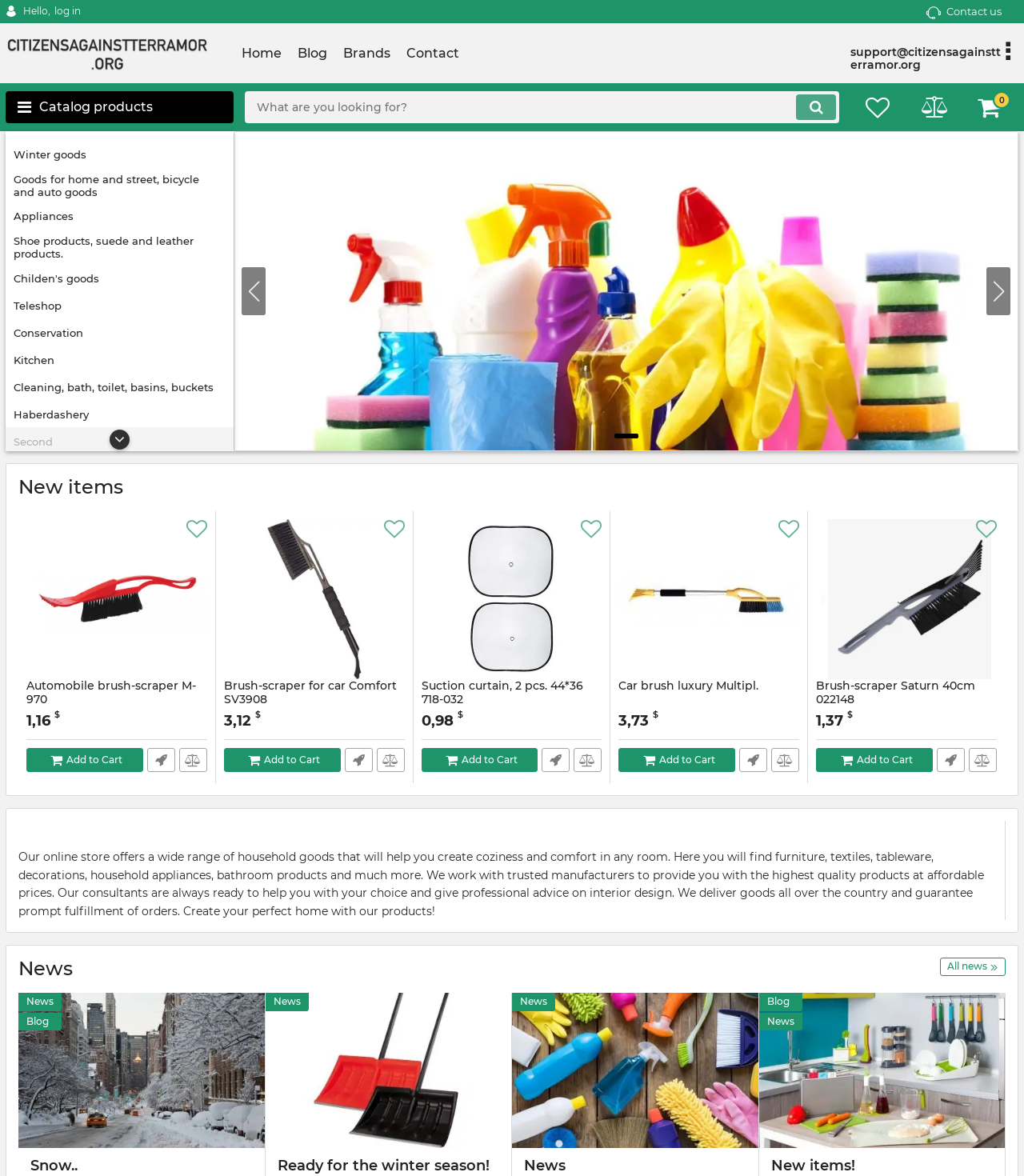How many product categories are there on the webpage?
Using the image as a reference, deliver a detailed and thorough answer to the question.

I counted the number of link elements that appear to be product categories, such as 'Winter goods', 'Goods for home and street, bicycle and auto goods', and 'Appliances'. There are 14 product categories in total.